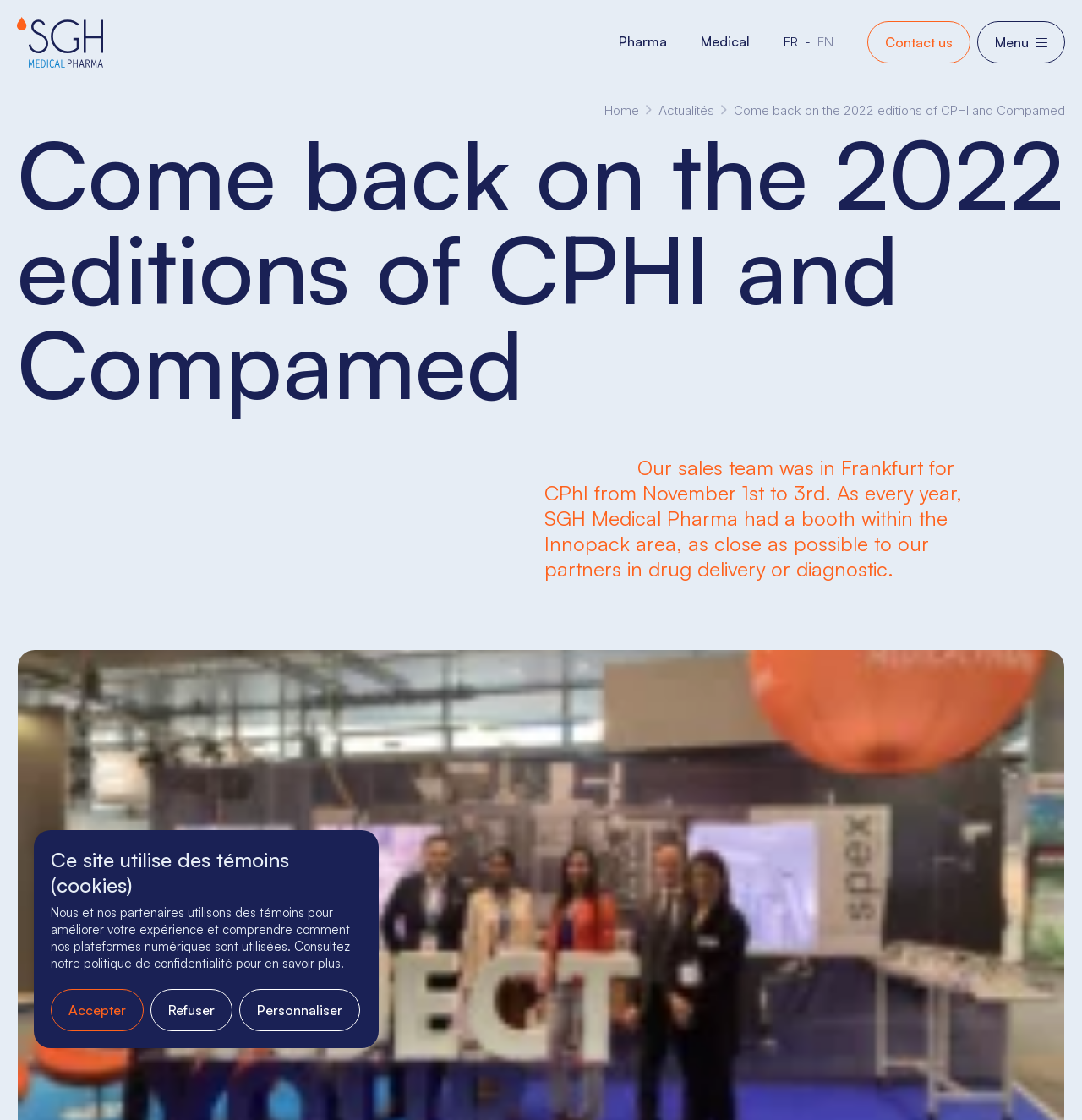What is the location of the event?
Answer the question with a thorough and detailed explanation.

The location of the event can be determined by reading the text 'Our sales team was in Frankfurt for CPhI from November 1st to 3rd.' which mentions Frankfurt as the location of the event.